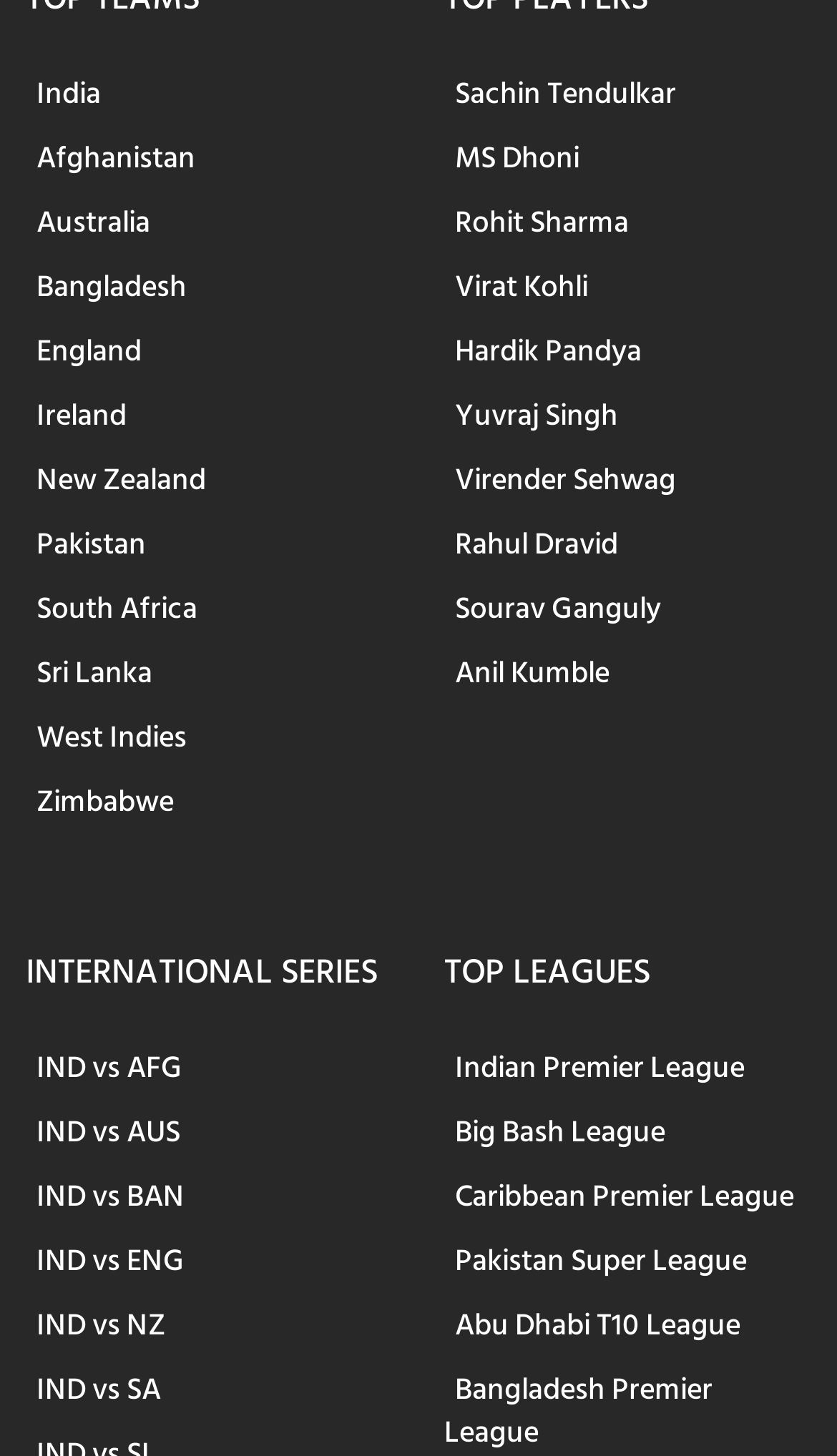Answer the question in one word or a short phrase:
What is the category of cricket leagues listed under 'TOP LEAGUES'?

T20 cricket leagues